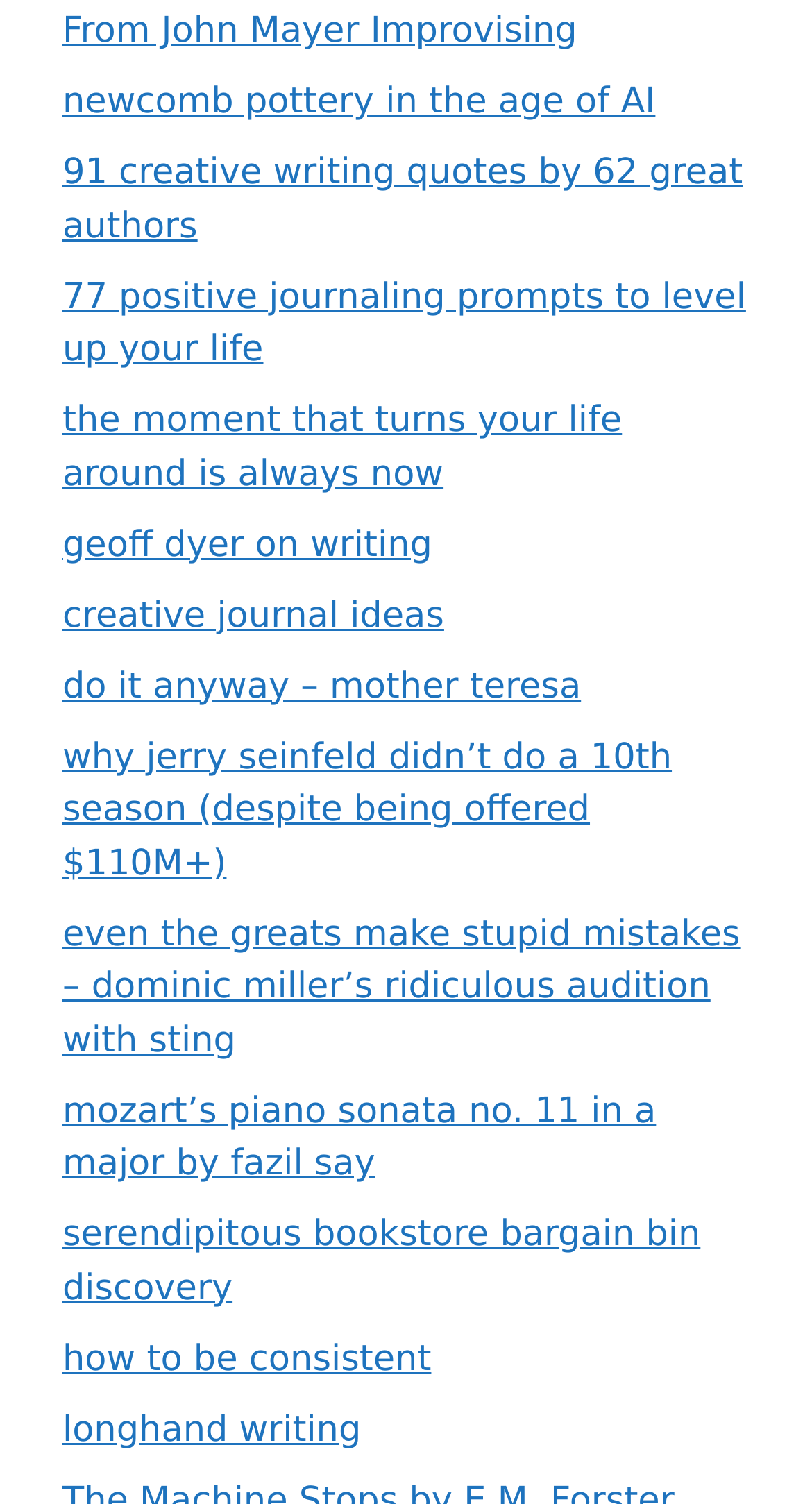What is the common theme among the links?
Please provide a comprehensive answer to the question based on the webpage screenshot.

After analyzing the link texts, I noticed that they are related to inspiration, creativity, and self-improvement, suggesting that the webpage is focused on providing motivational content.